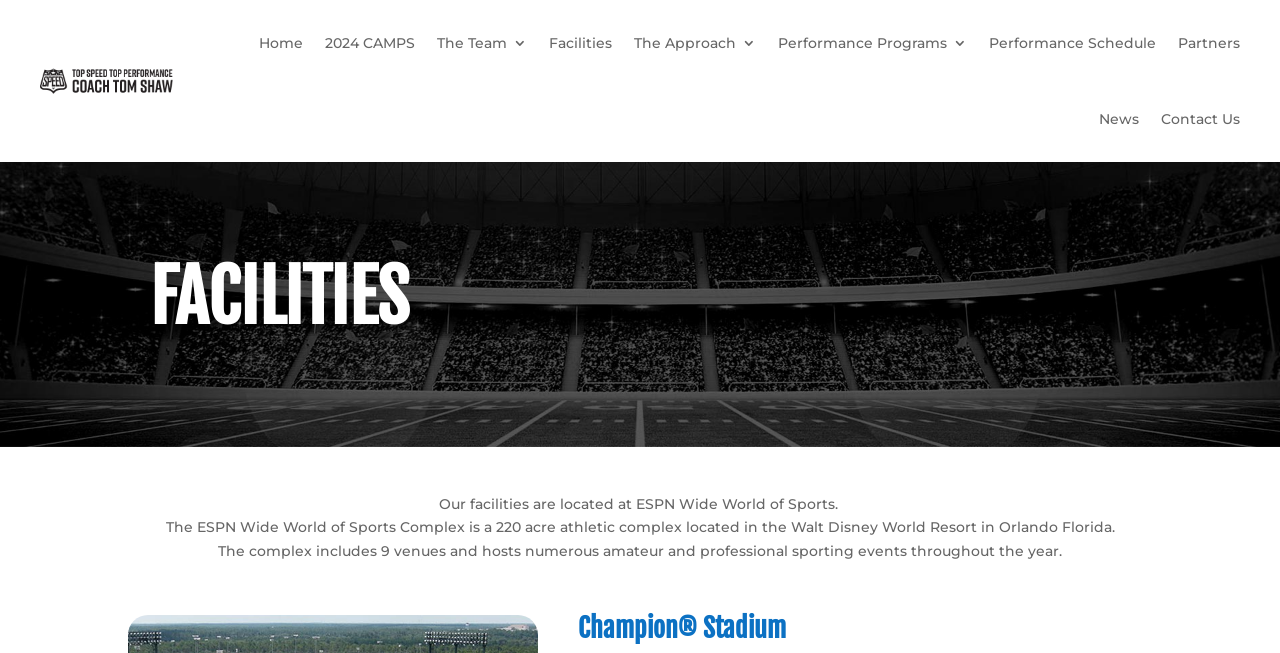Using the provided element description: "Home", identify the bounding box coordinates. The coordinates should be four floats between 0 and 1 in the order [left, top, right, bottom].

[0.202, 0.008, 0.237, 0.124]